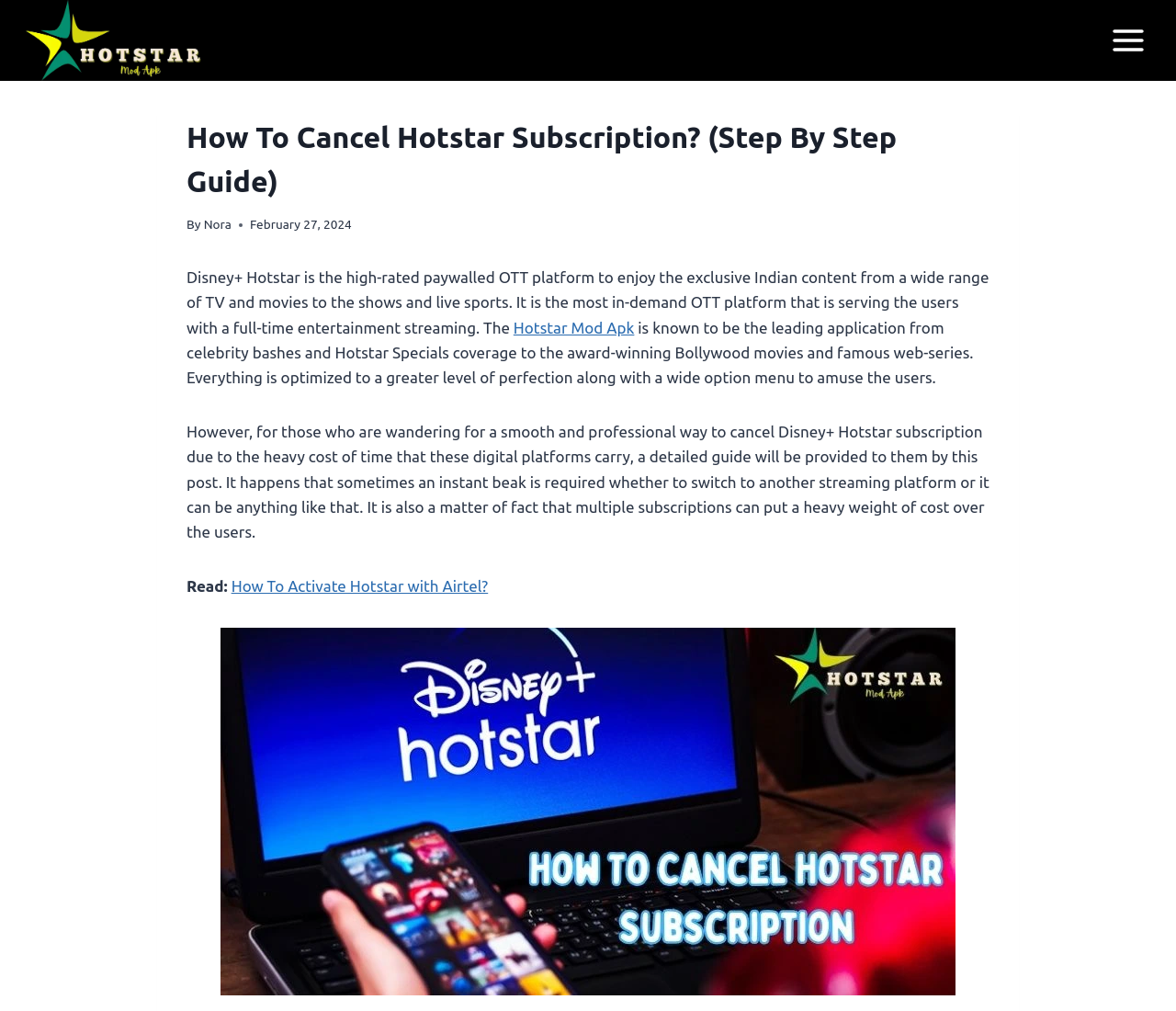Can you look at the image and give a comprehensive answer to the question:
What is the format of the date mentioned?

The date mentioned on the webpage is in the format of Month Day, Year, specifically February 27, 2024, which is the date of the post.